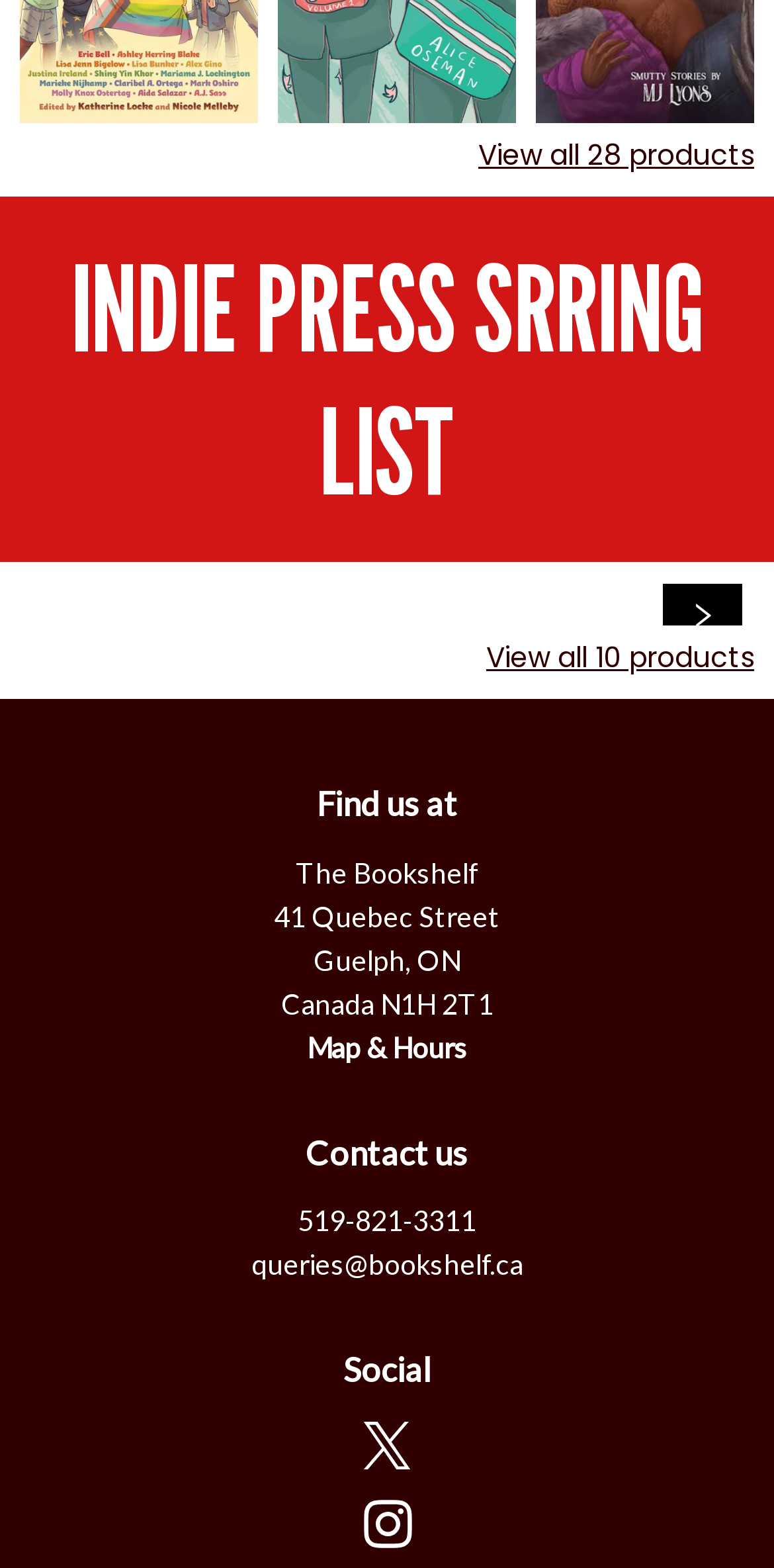Please identify the bounding box coordinates of the element's region that I should click in order to complete the following instruction: "View all 28 products". The bounding box coordinates consist of four float numbers between 0 and 1, i.e., [left, top, right, bottom].

[0.618, 0.086, 0.974, 0.112]